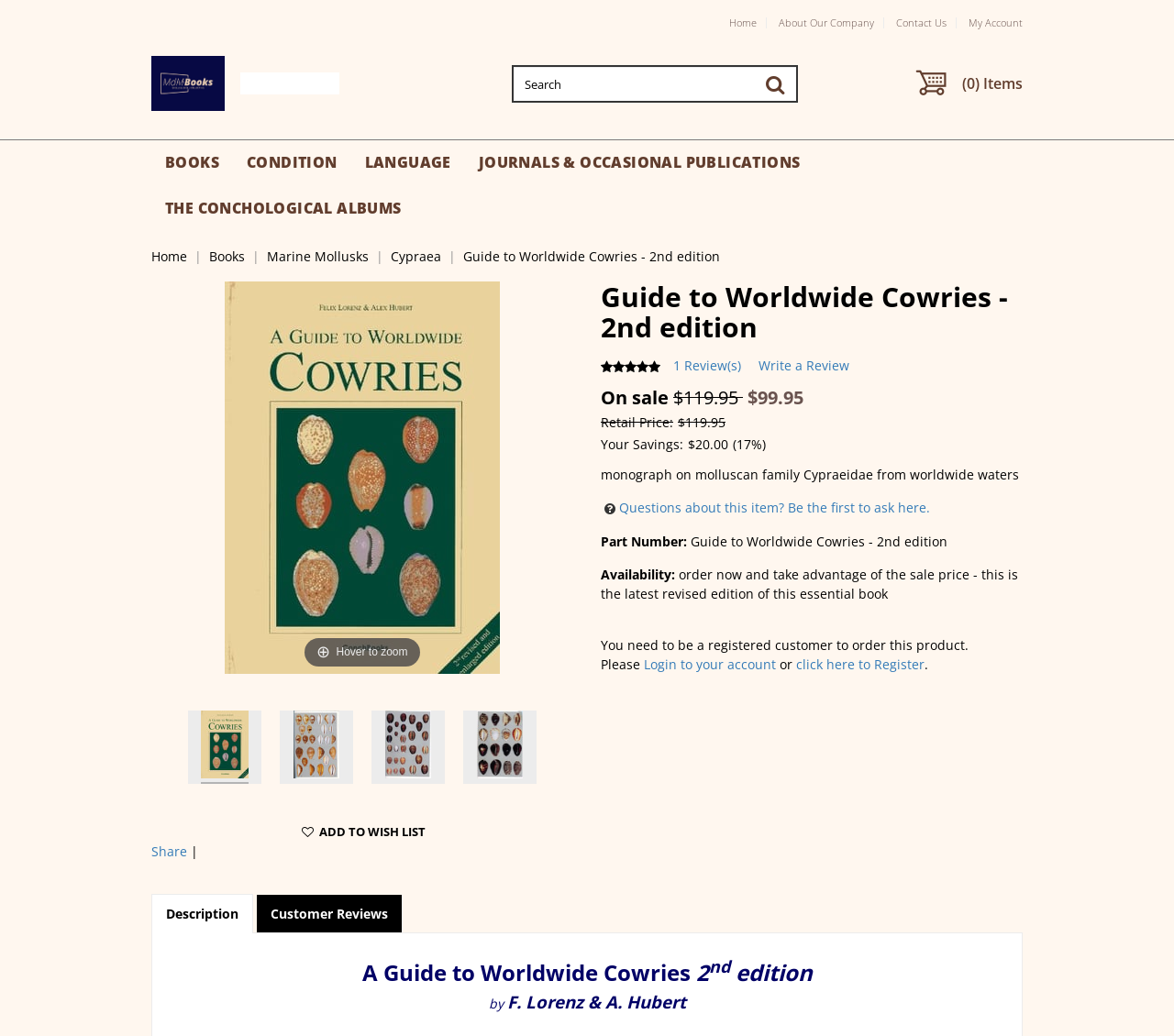Locate the bounding box coordinates of the area to click to fulfill this instruction: "Add to wishlist". The bounding box should be presented as four float numbers between 0 and 1, in the order [left, top, right, bottom].

[0.254, 0.794, 0.363, 0.812]